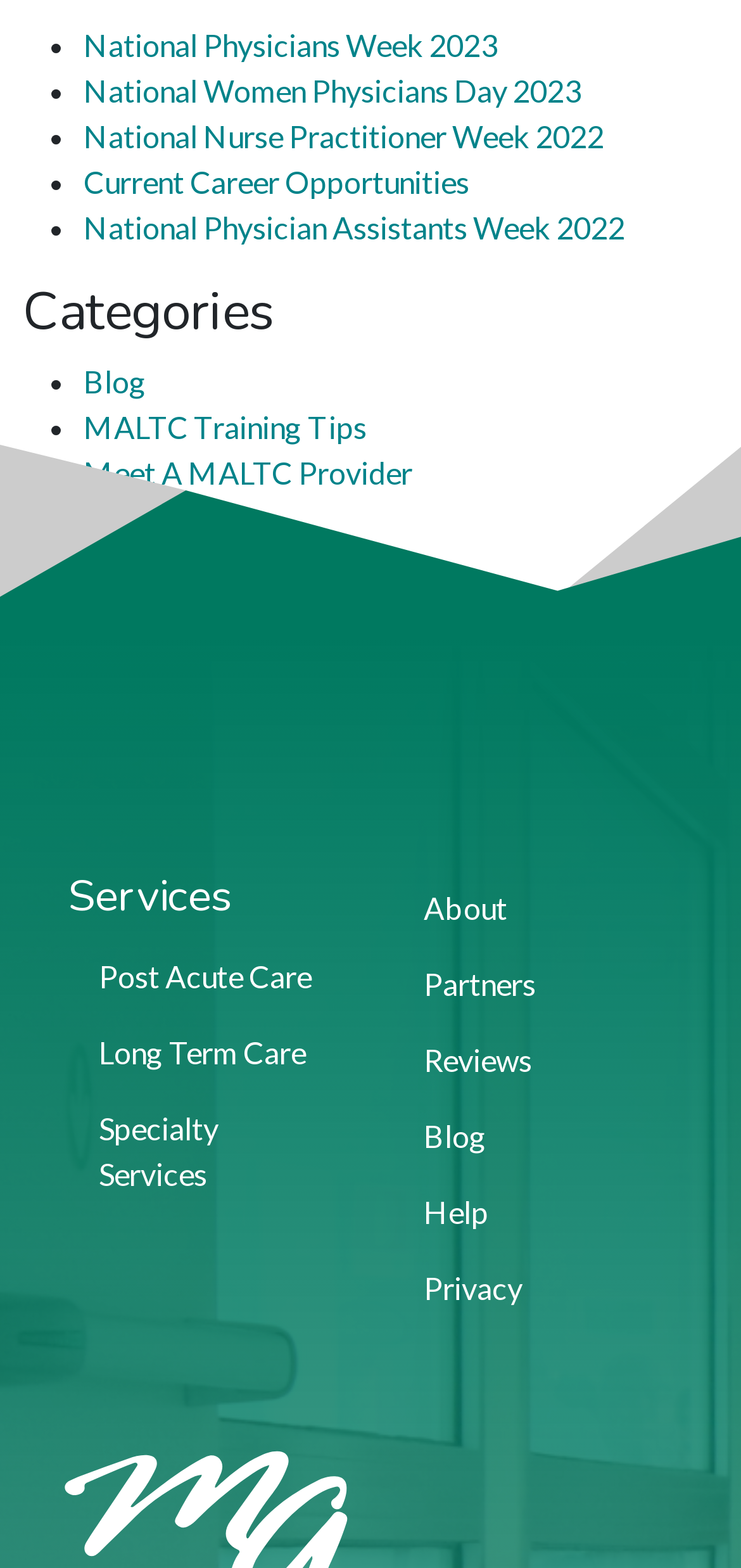Bounding box coordinates are to be given in the format (top-left x, top-left y, bottom-right x, bottom-right y). All values must be floating point numbers between 0 and 1. Provide the bounding box coordinate for the UI element described as: Meet A MALTC Provider

[0.113, 0.29, 0.556, 0.313]